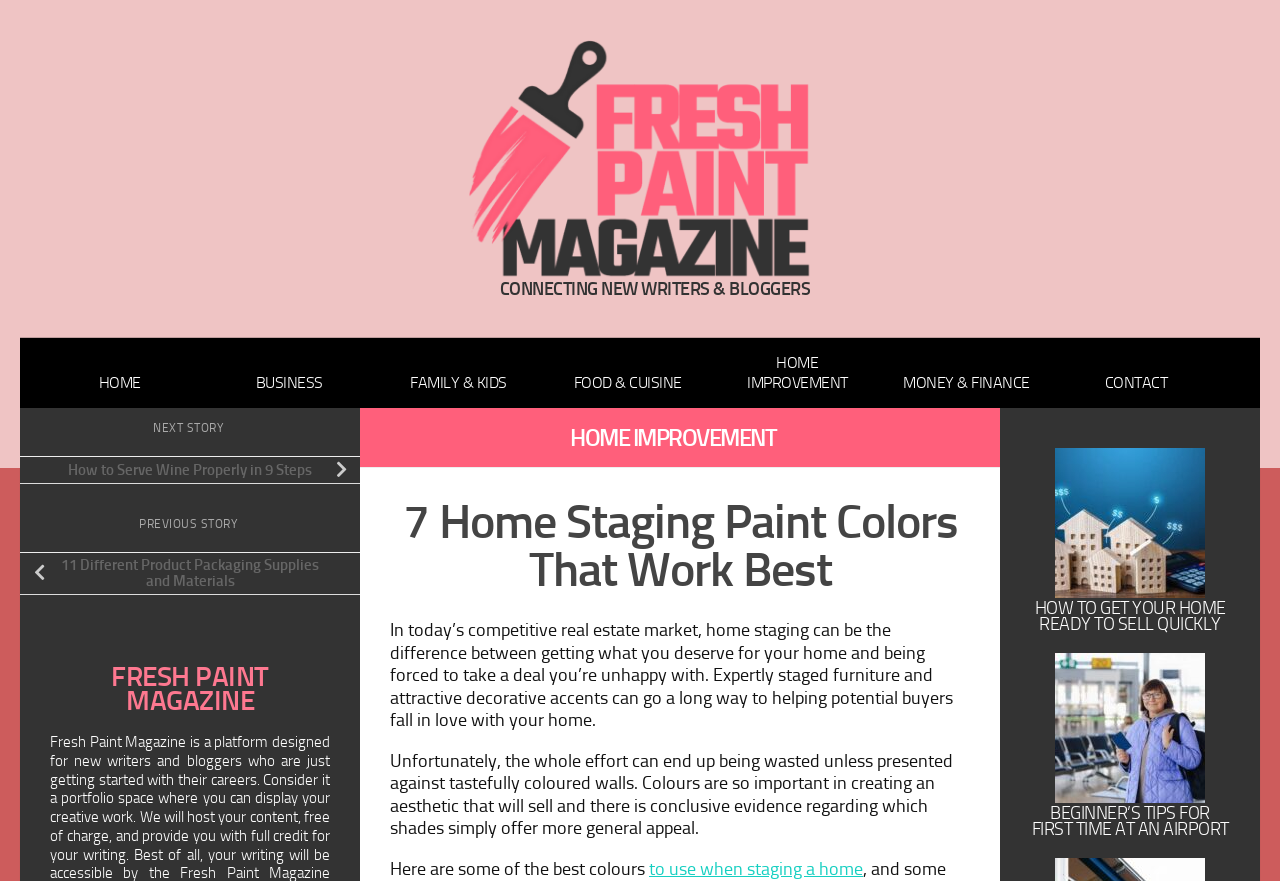Can you provide the bounding box coordinates for the element that should be clicked to implement the instruction: "Read the next story"?

[0.12, 0.478, 0.177, 0.494]